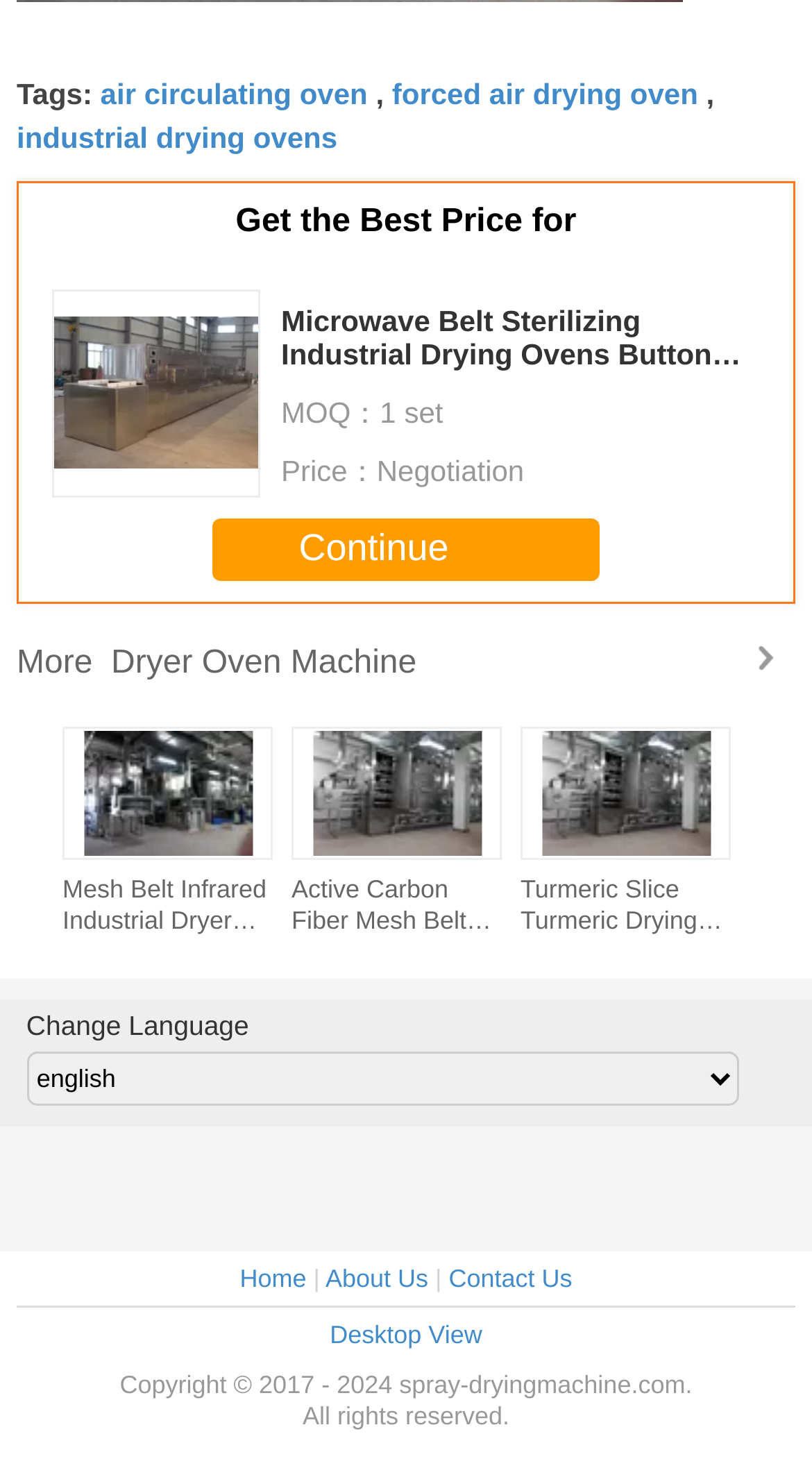Kindly respond to the following question with a single word or a brief phrase: 
What is the product category?

Drying Oven Machine